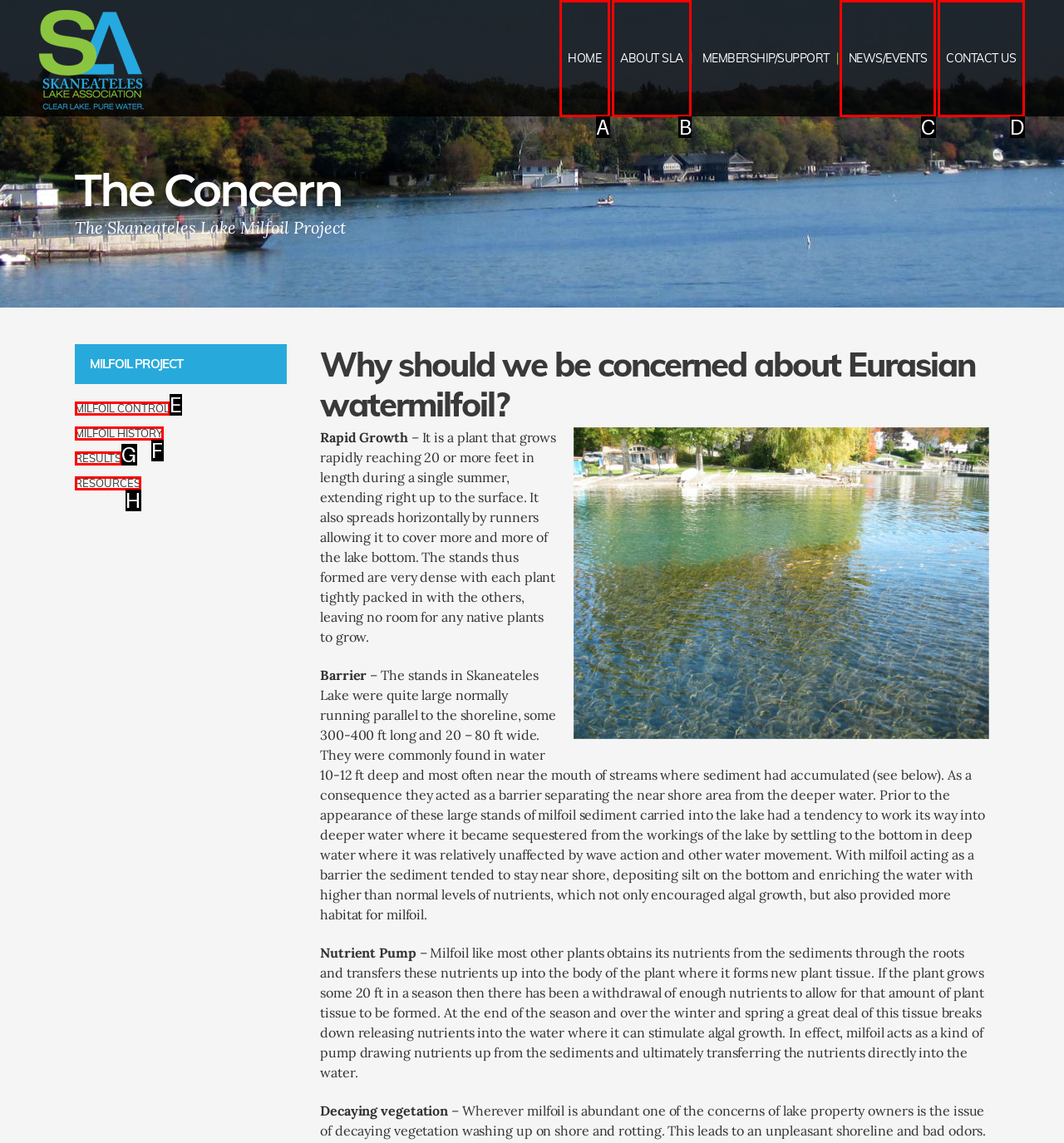Using the provided description: Milfoil Control, select the most fitting option and return its letter directly from the choices.

E